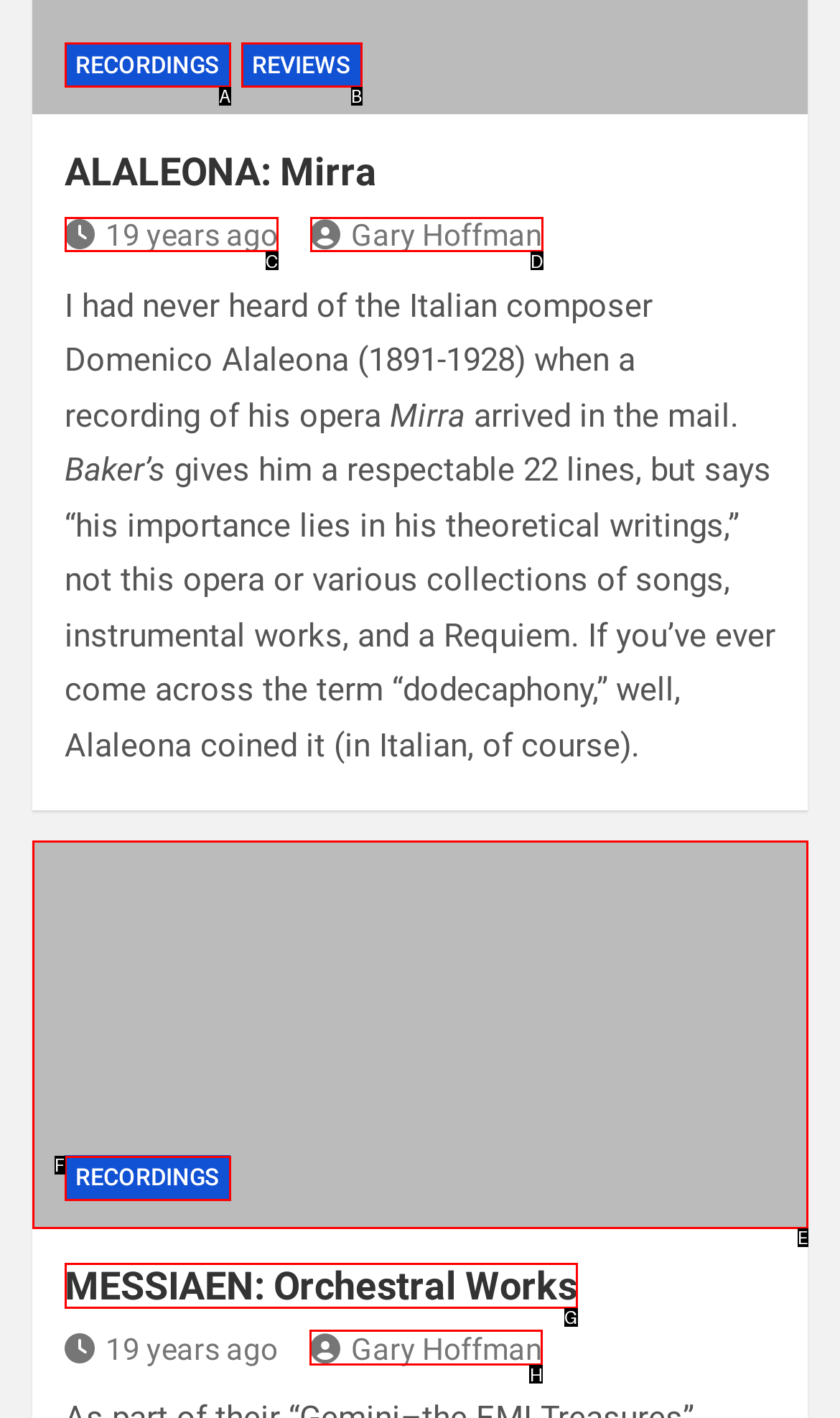Which UI element should be clicked to perform the following task: Check the post from Gary Hoffman? Answer with the corresponding letter from the choices.

H